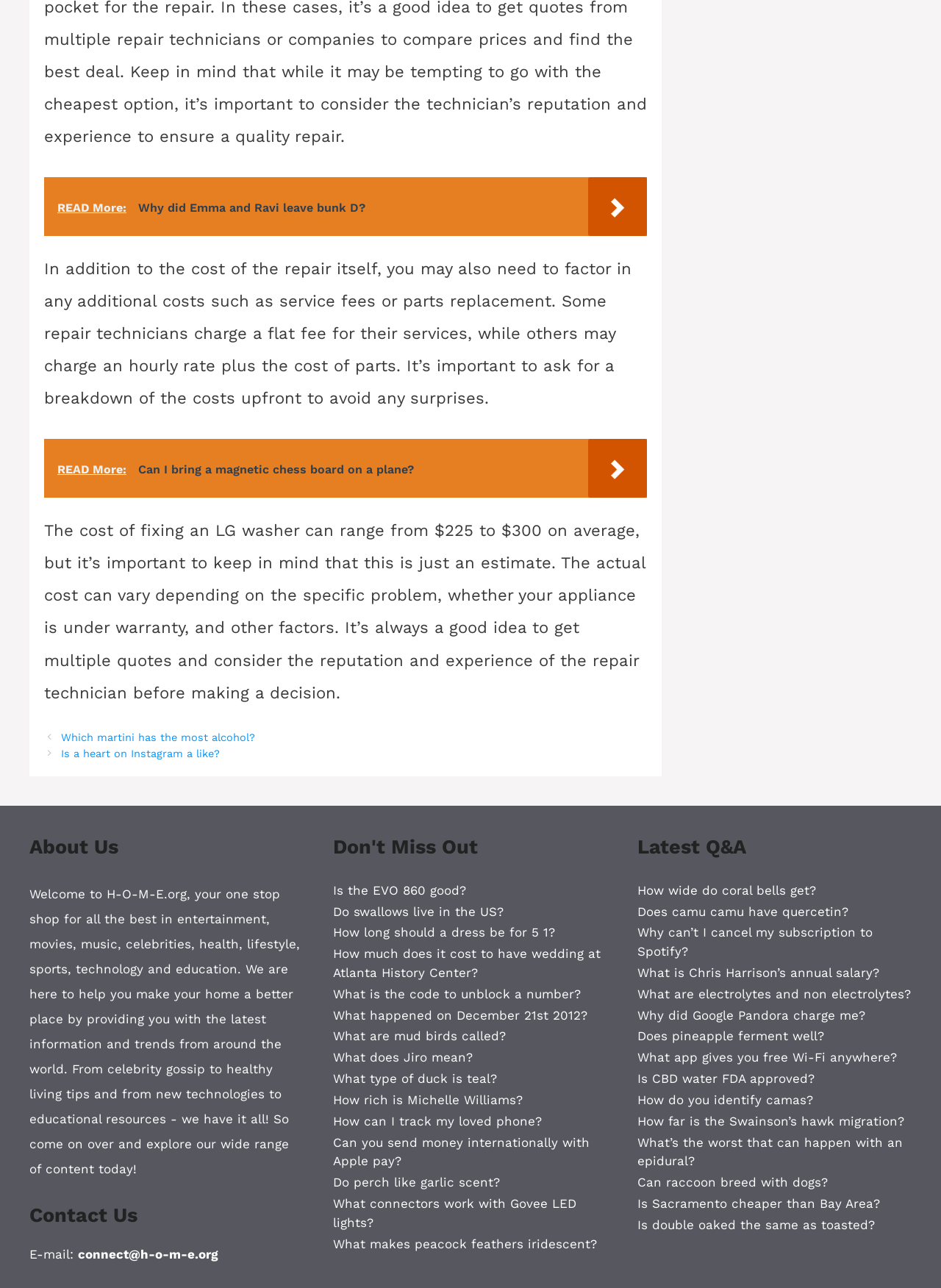Indicate the bounding box coordinates of the element that must be clicked to execute the instruction: "Click on 'Is the EVO 860 good?'". The coordinates should be given as four float numbers between 0 and 1, i.e., [left, top, right, bottom].

[0.354, 0.685, 0.496, 0.697]